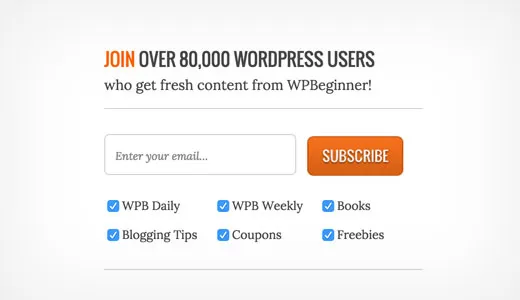Review the image closely and give a comprehensive answer to the question: What is the color of the 'SUBSCRIBE' button?

The caption describes the 'SUBSCRIBE' button as 'bold orange', indicating its prominent color.